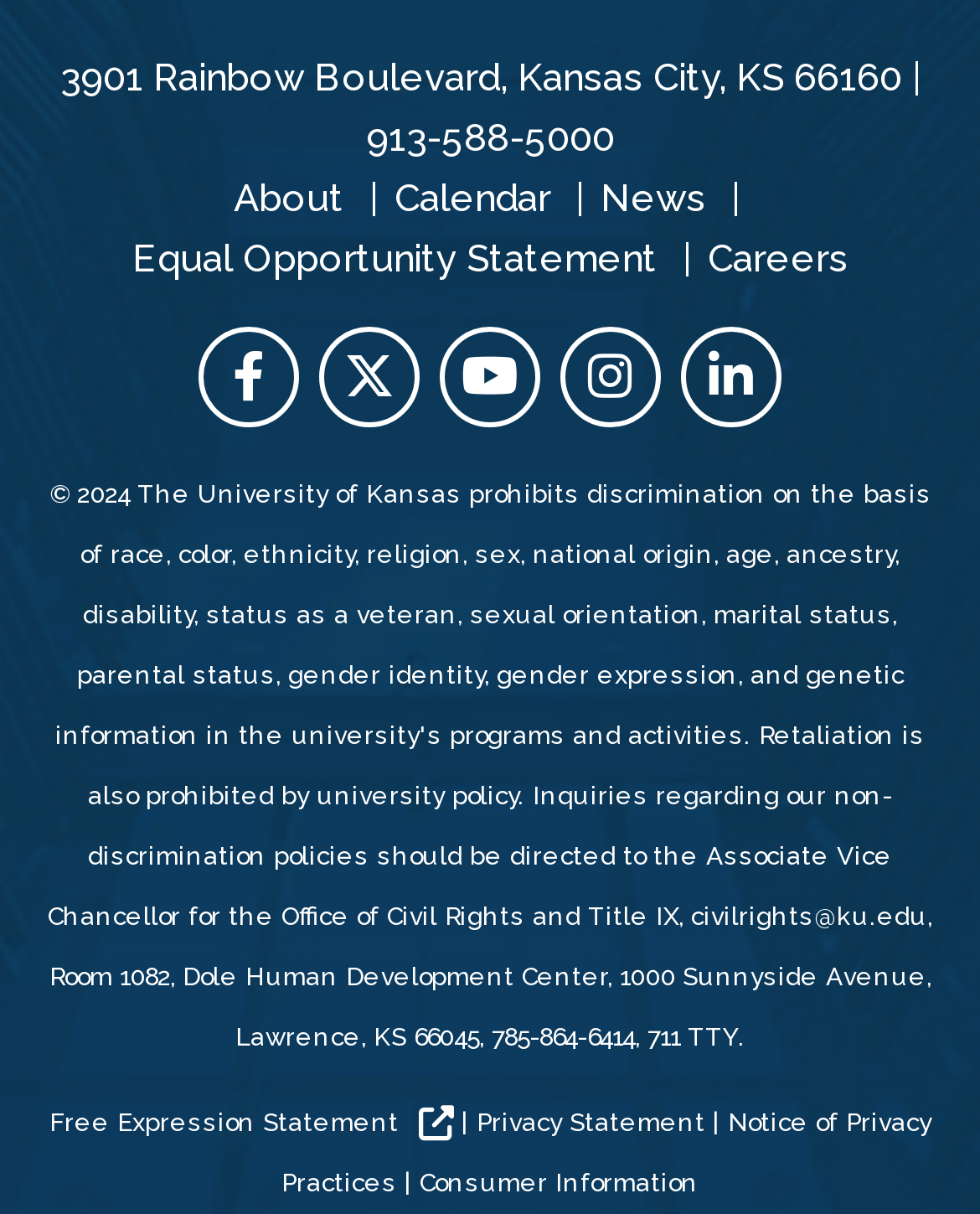Determine the coordinates of the bounding box that should be clicked to complete the instruction: "View the Free Expression Statement". The coordinates should be represented by four float numbers between 0 and 1: [left, top, right, bottom].

[0.05, 0.913, 0.463, 0.936]